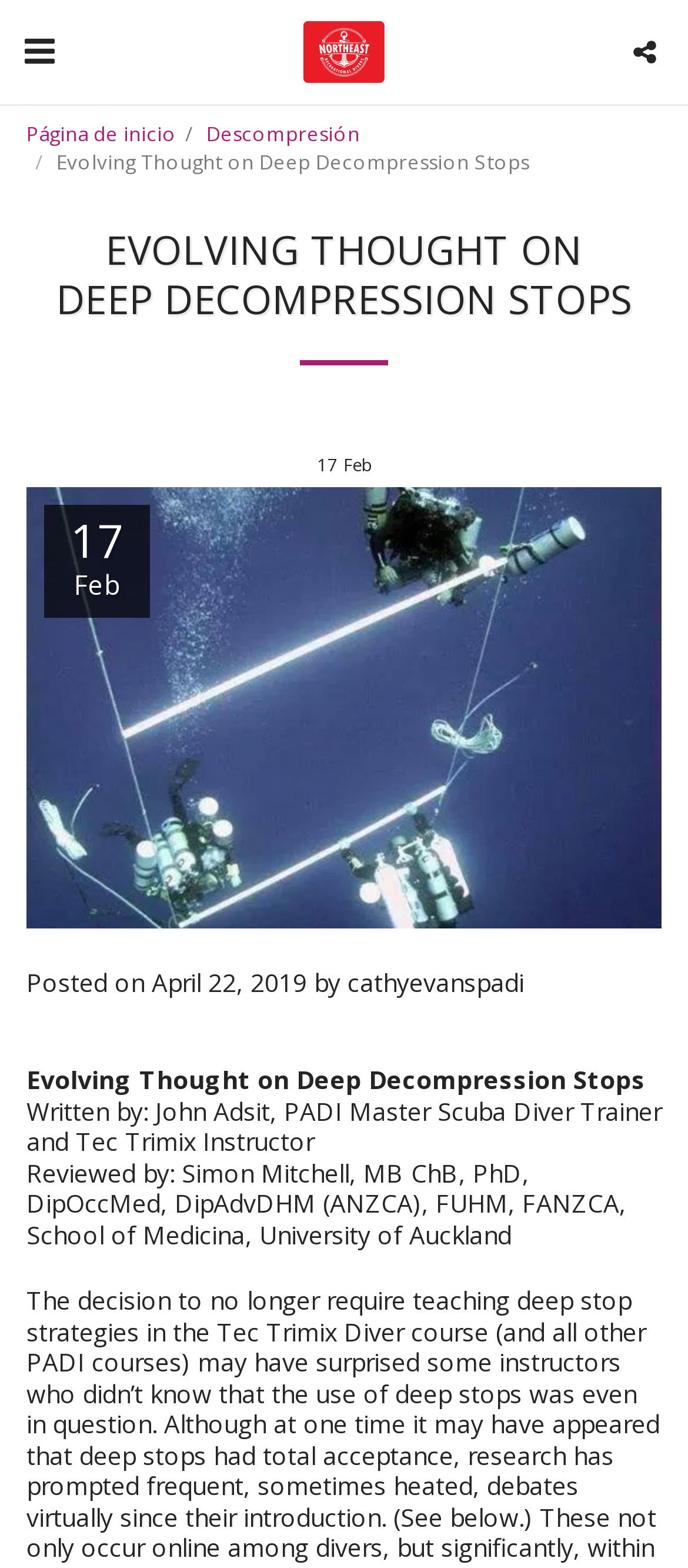Extract the text of the main heading from the webpage.

EVOLVING THOUGHT ON DEEP DECOMPRESSION STOPS